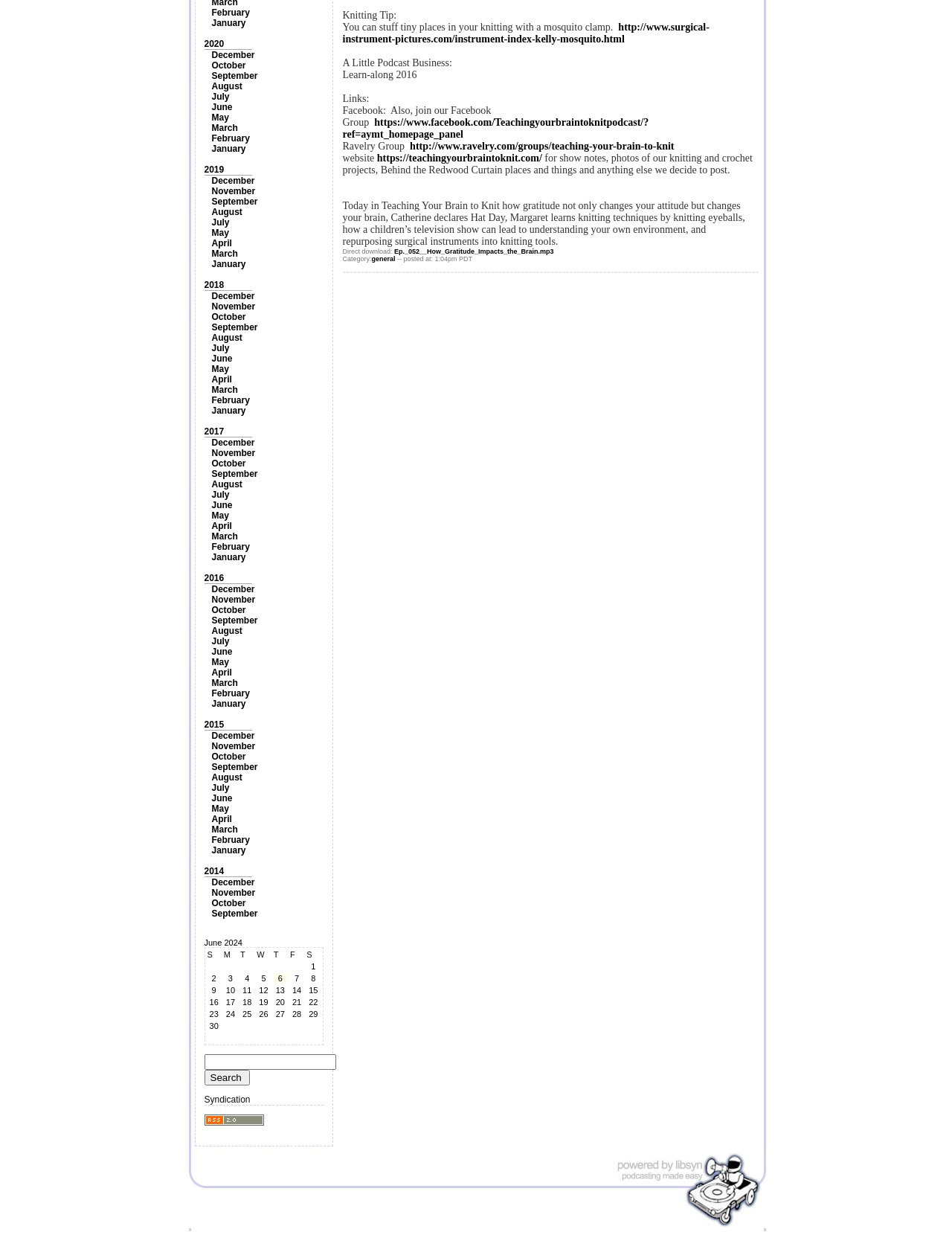Please find the bounding box for the UI component described as follows: "March".

[0.222, 0.099, 0.25, 0.108]